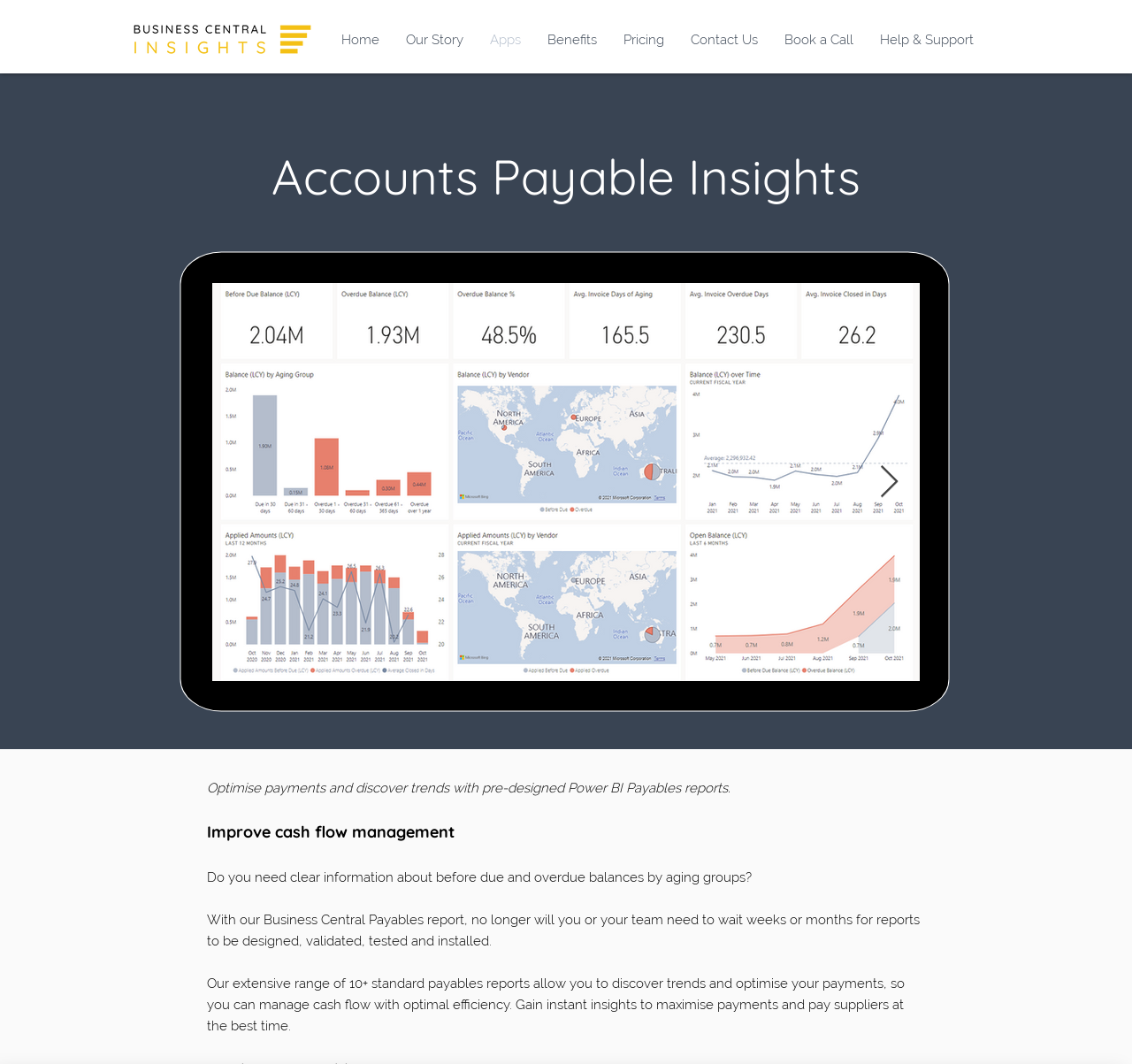Please identify the bounding box coordinates of the clickable region that I should interact with to perform the following instruction: "Contact Us". The coordinates should be expressed as four float numbers between 0 and 1, i.e., [left, top, right, bottom].

[0.598, 0.021, 0.681, 0.054]